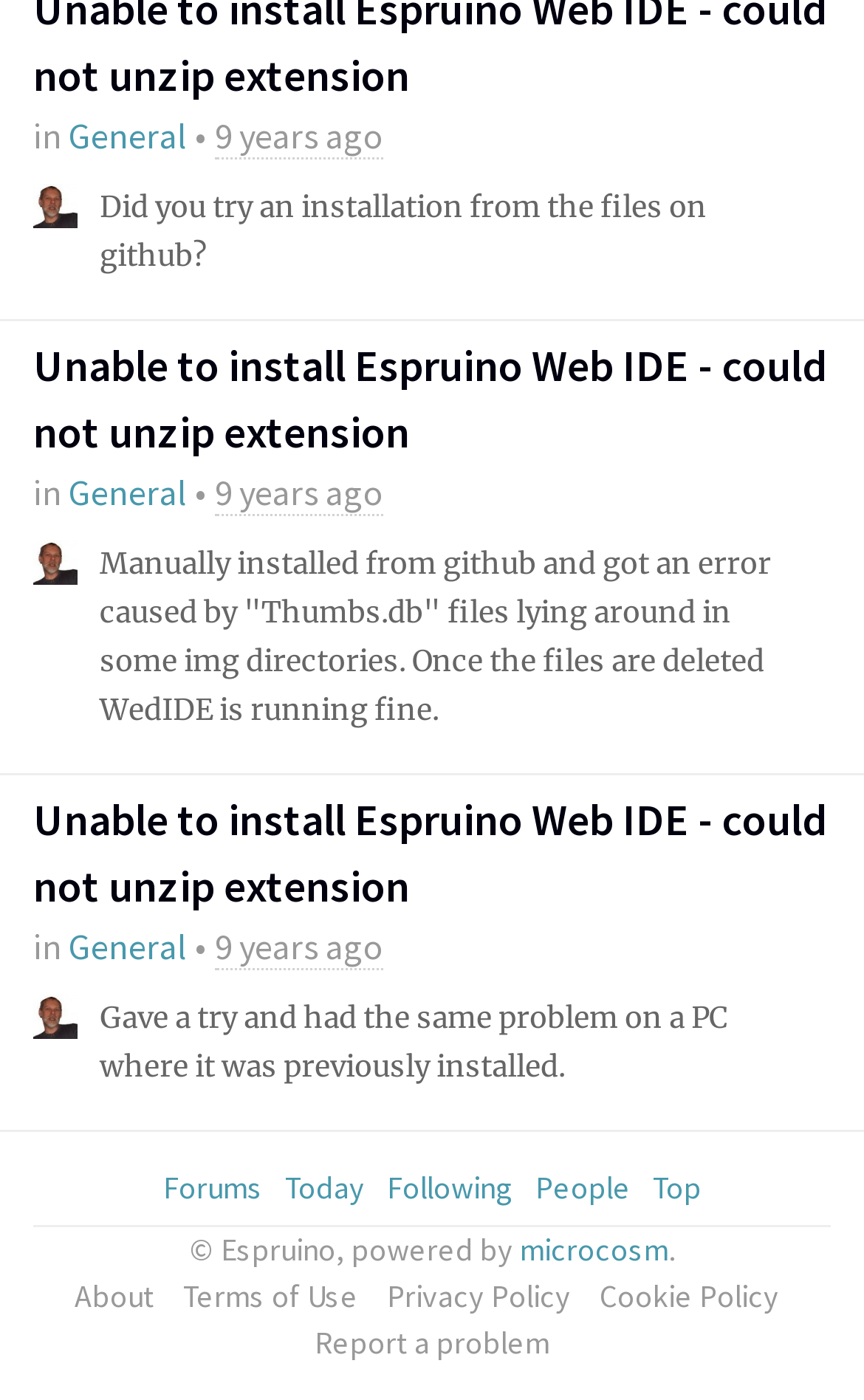Please specify the bounding box coordinates in the format (top-left x, top-left y, bottom-right x, bottom-right y), with values ranging from 0 to 1. Identify the bounding box for the UI component described as follows: Report a problem

[0.351, 0.943, 0.649, 0.976]